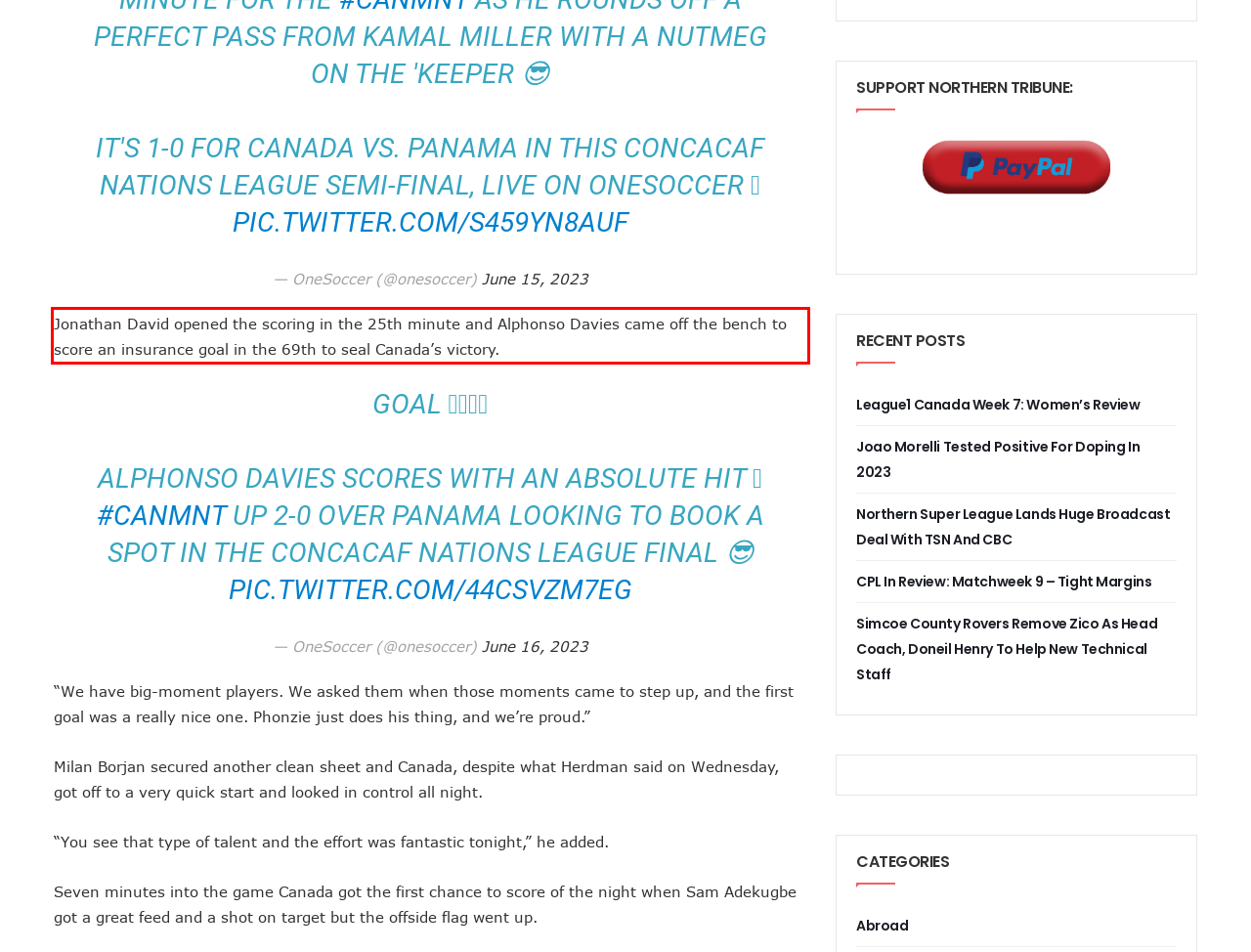Review the webpage screenshot provided, and perform OCR to extract the text from the red bounding box.

Jonathan David opened the scoring in the 25th minute and Alphonso Davies came off the bench to score an insurance goal in the 69th to seal Canada’s victory.